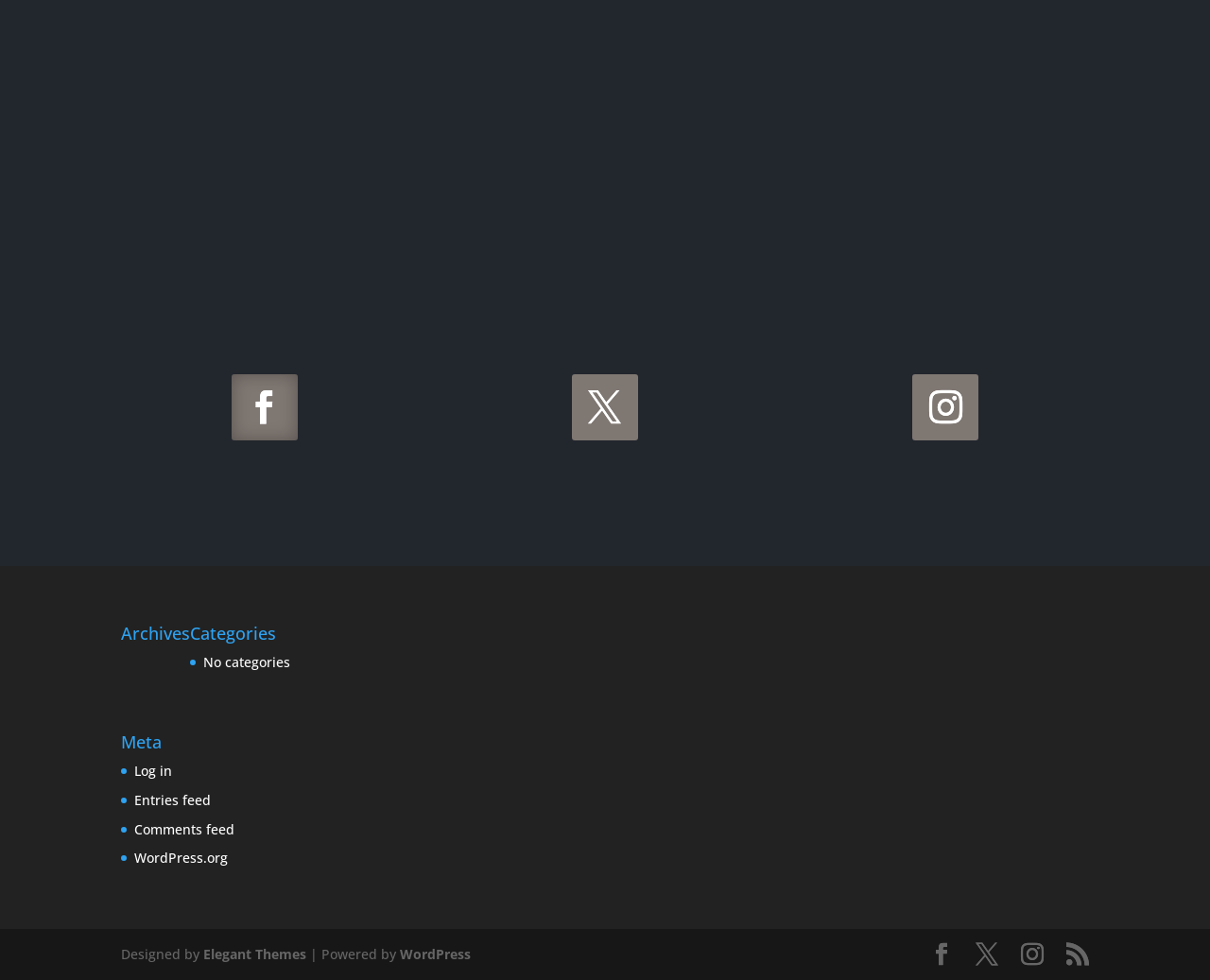Locate the bounding box coordinates of the element to click to perform the following action: 'Visit WordPress.org'. The coordinates should be given as four float values between 0 and 1, in the form of [left, top, right, bottom].

[0.111, 0.866, 0.188, 0.885]